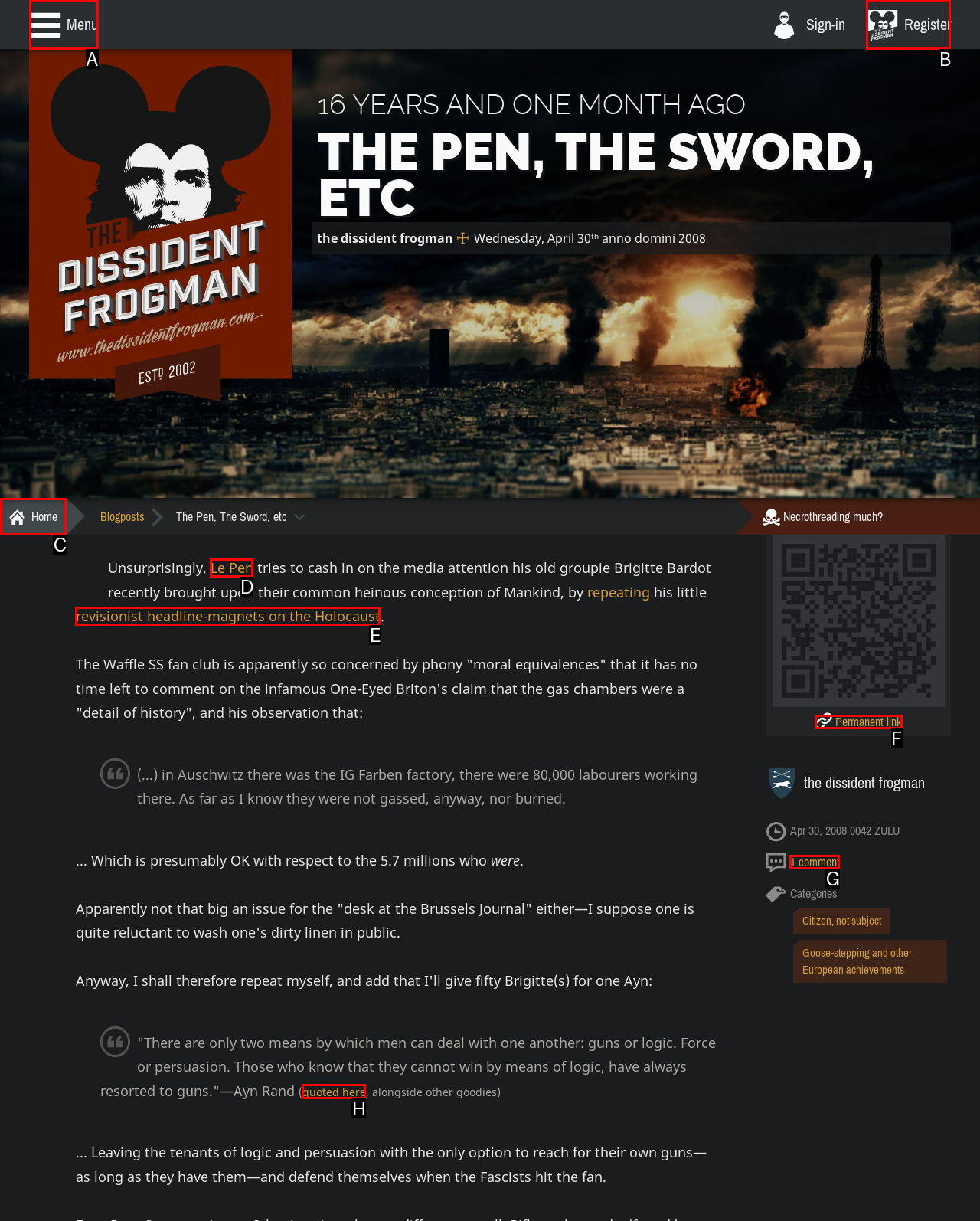Please select the letter of the HTML element that fits the description: 1 comment. Answer with the option's letter directly.

G